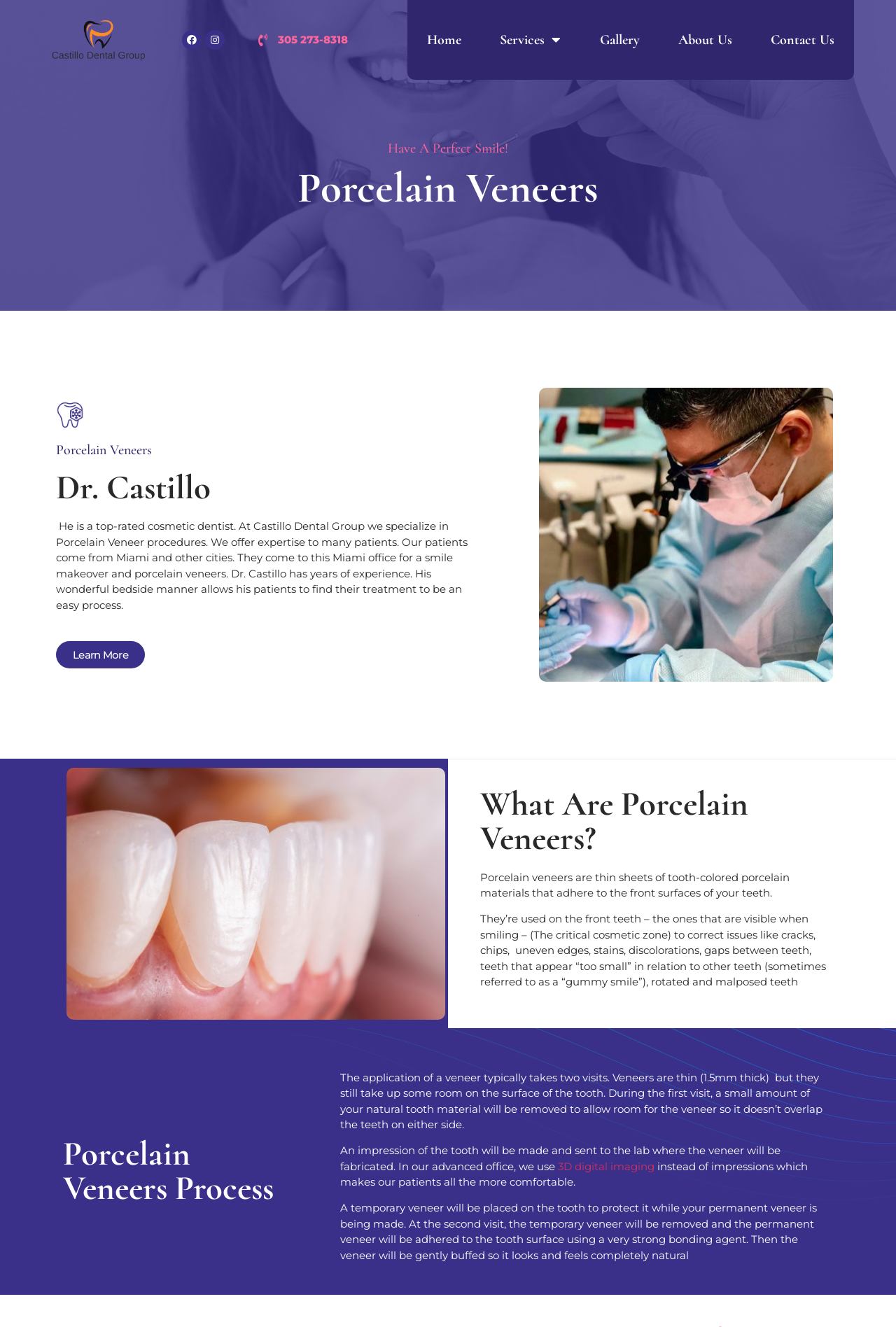Please determine the bounding box coordinates of the area that needs to be clicked to complete this task: 'Click the Services link'. The coordinates must be four float numbers between 0 and 1, formatted as [left, top, right, bottom].

[0.536, 0.0, 0.647, 0.06]